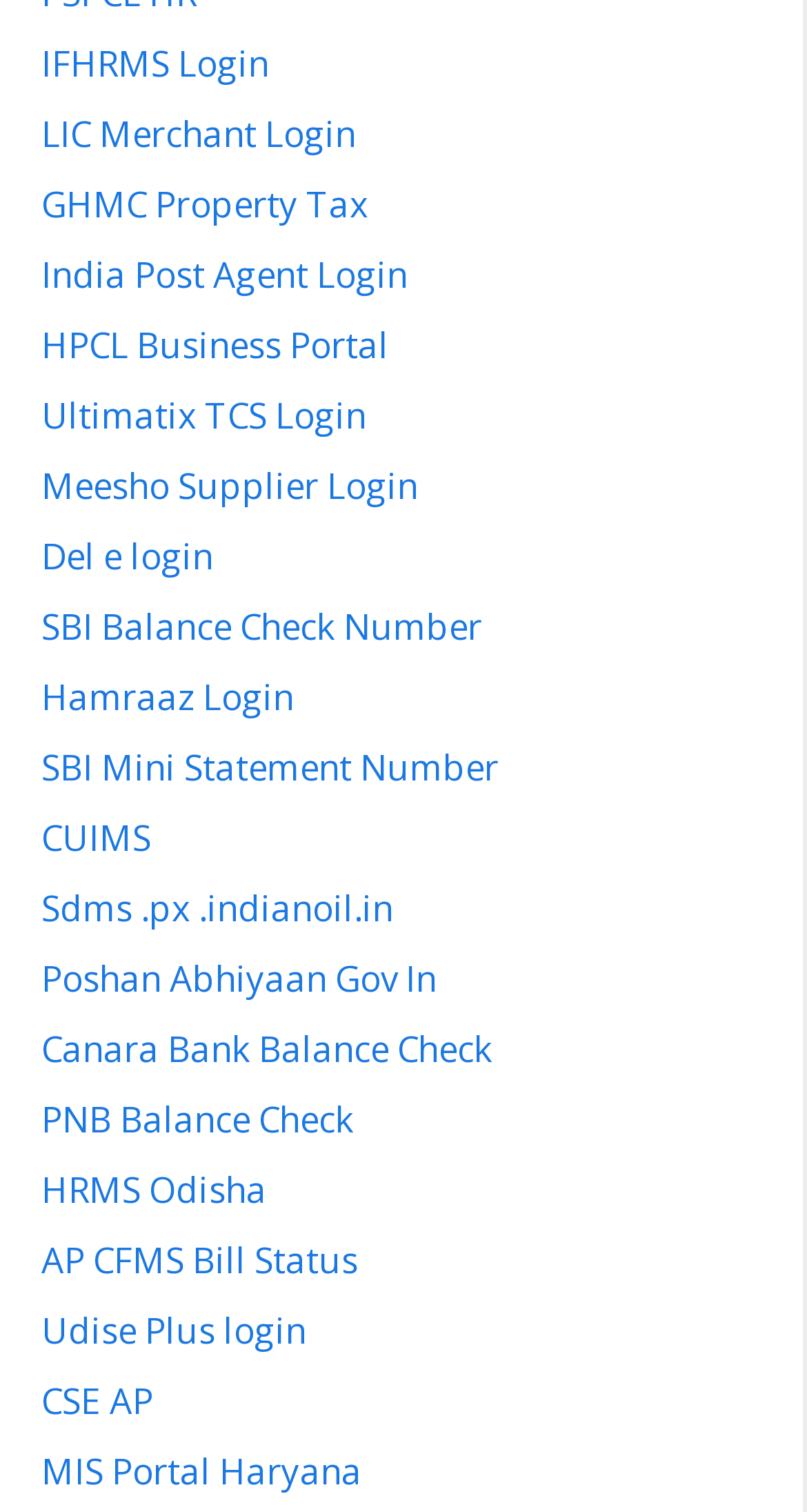Determine the bounding box coordinates of the section I need to click to execute the following instruction: "check SBI balance". Provide the coordinates as four float numbers between 0 and 1, i.e., [left, top, right, bottom].

[0.051, 0.398, 0.597, 0.429]